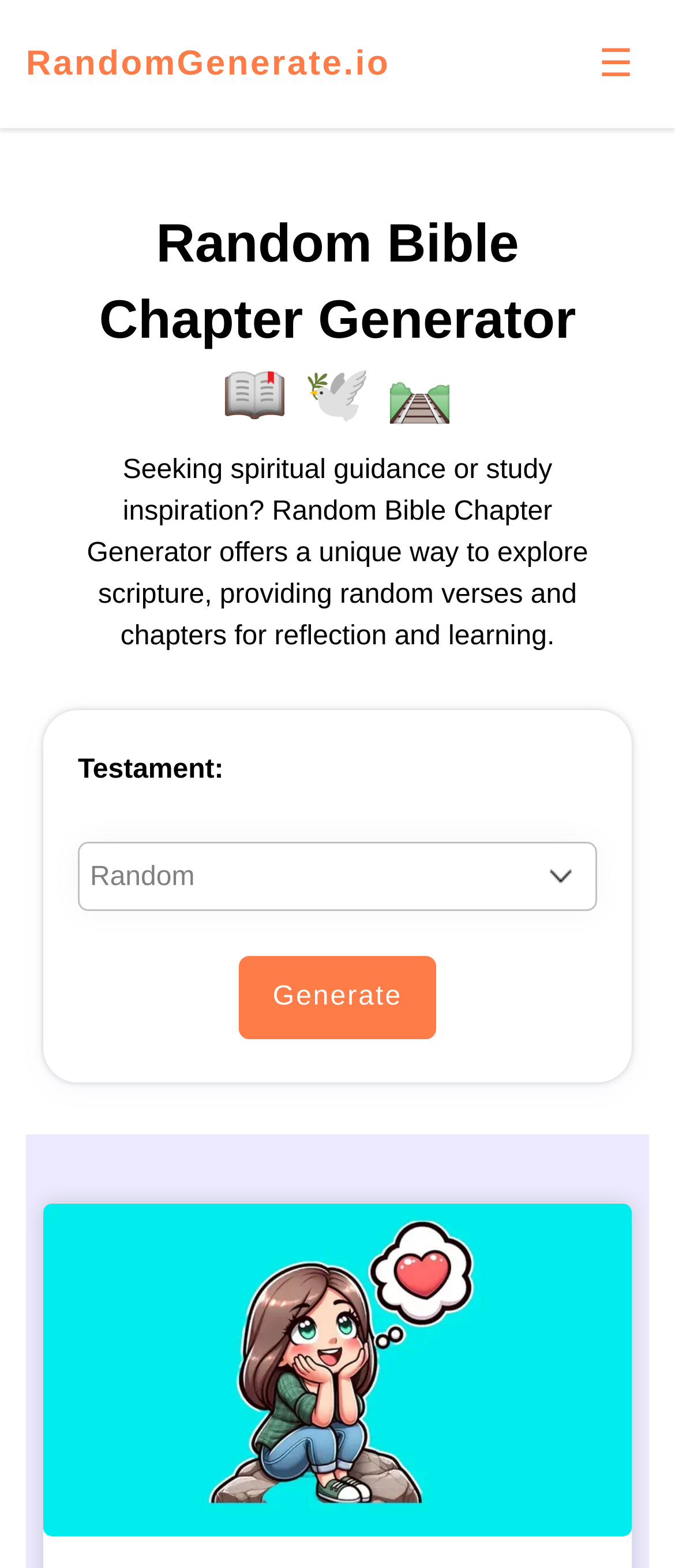Write an extensive caption that covers every aspect of the webpage.

The webpage is centered around the "Random Bible Chapter Generator" tool, which is prominently displayed at the top of the page. The title "RandomGenerate.io" is situated at the top-left corner, with a hamburger menu button located at the top-right corner. 

Below the title, there is a brief introduction to the tool, stating that it offers a unique way to explore scripture by providing random verses and chapters for reflection and learning. 

The main content area is divided into two sections. On the left, there is a dropdown menu labeled "Testament" with a combobox to select filters. On the right, there is a "Generate" button. 

When the "Generate" button is clicked, it appears to trigger an action, as indicated by the presence of an image at the bottom of the page, although its exact purpose is unclear. 

Overall, the webpage has a simple and clean layout, with a clear focus on the "Random Bible Chapter Generator" tool and its functionality.